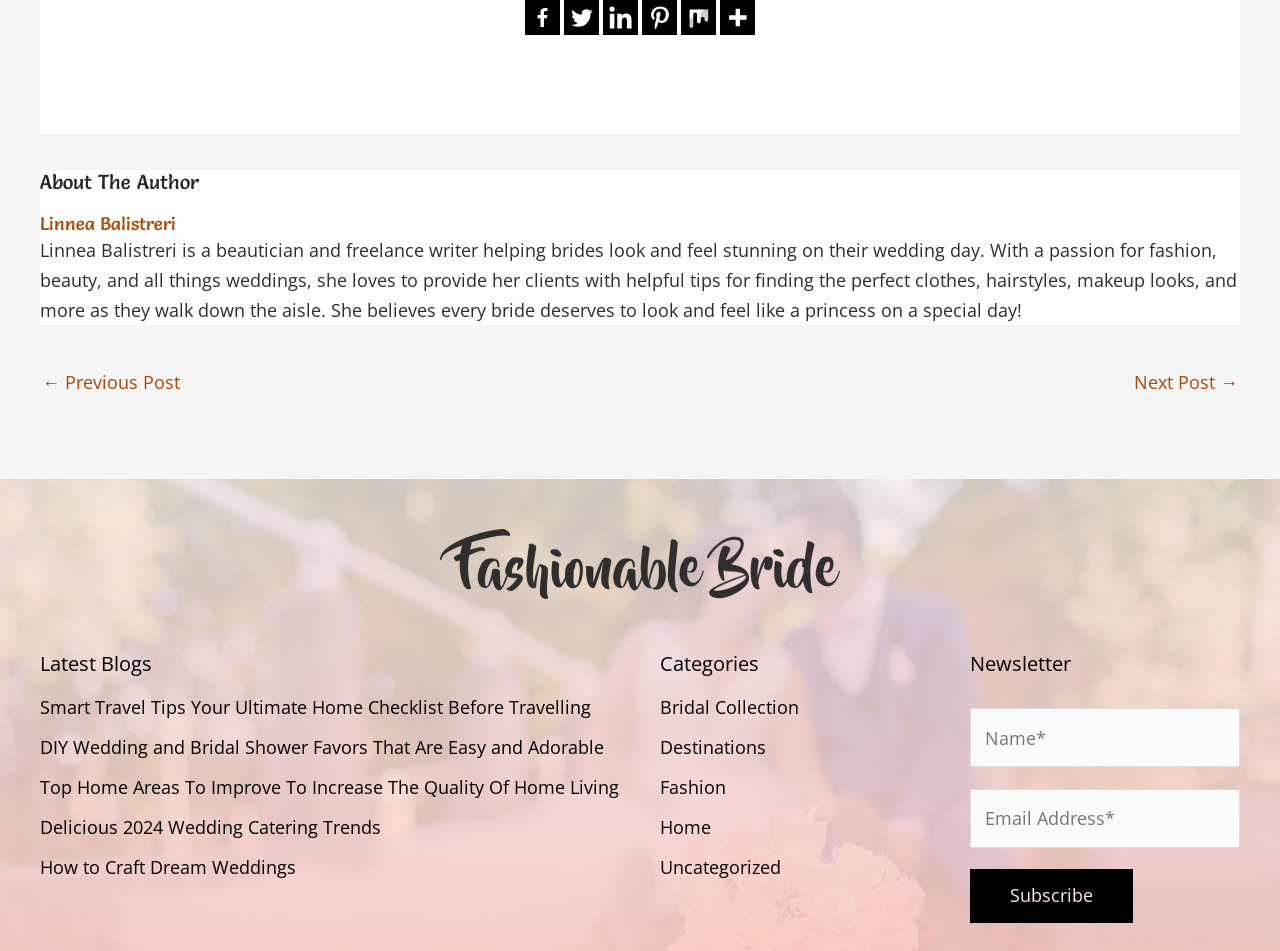How many categories are available?
Answer the question with a detailed explanation, including all necessary information.

The categories are listed under the 'Categories' heading and include Bridal Collection, Destinations, Fashion, Home, and Uncategorized.